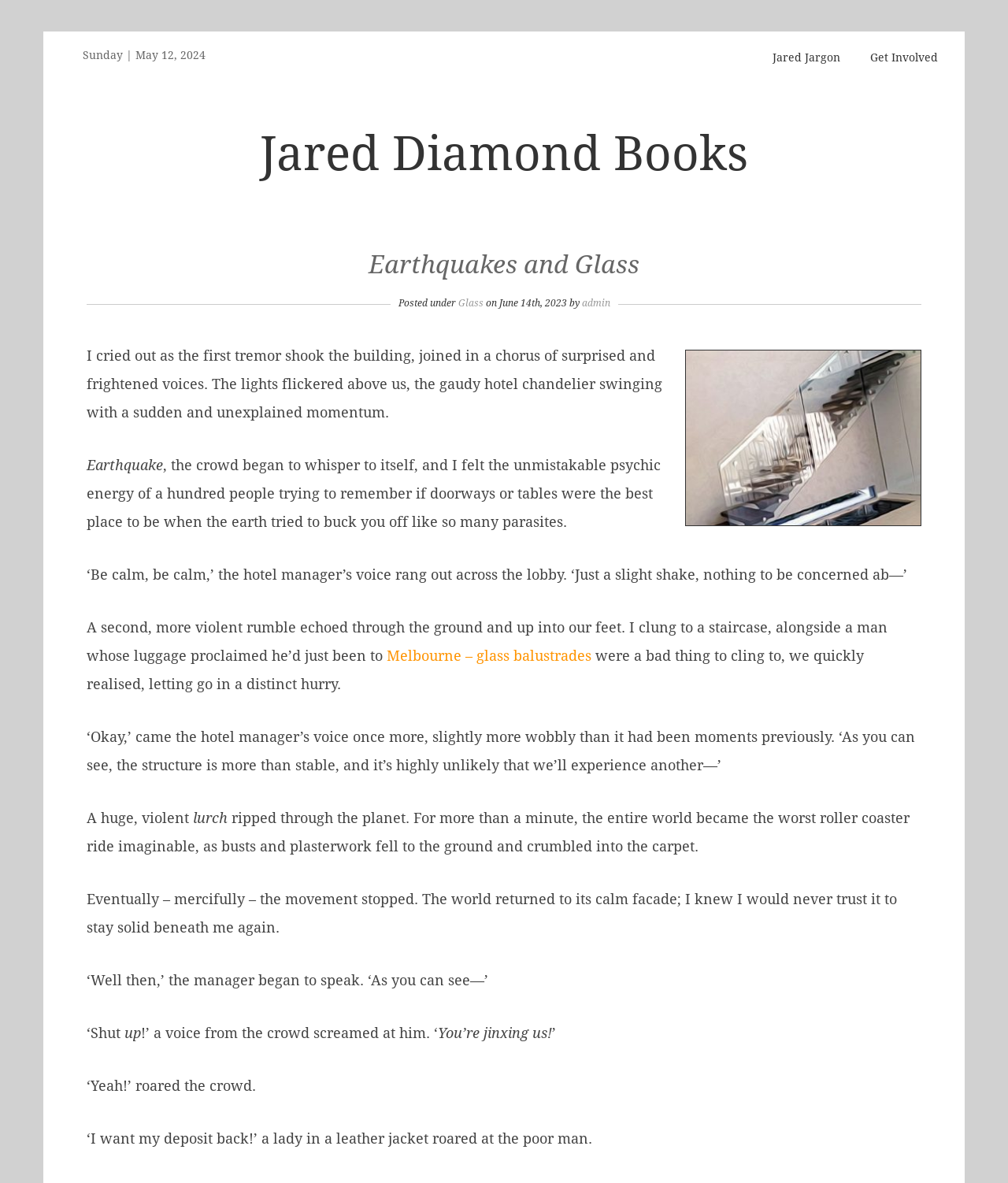Please provide a comprehensive answer to the question below using the information from the image: What is the date of the post?

I found the date of the post by looking at the text 'Posted under' followed by 'on June 14th, 2023 by admin'.